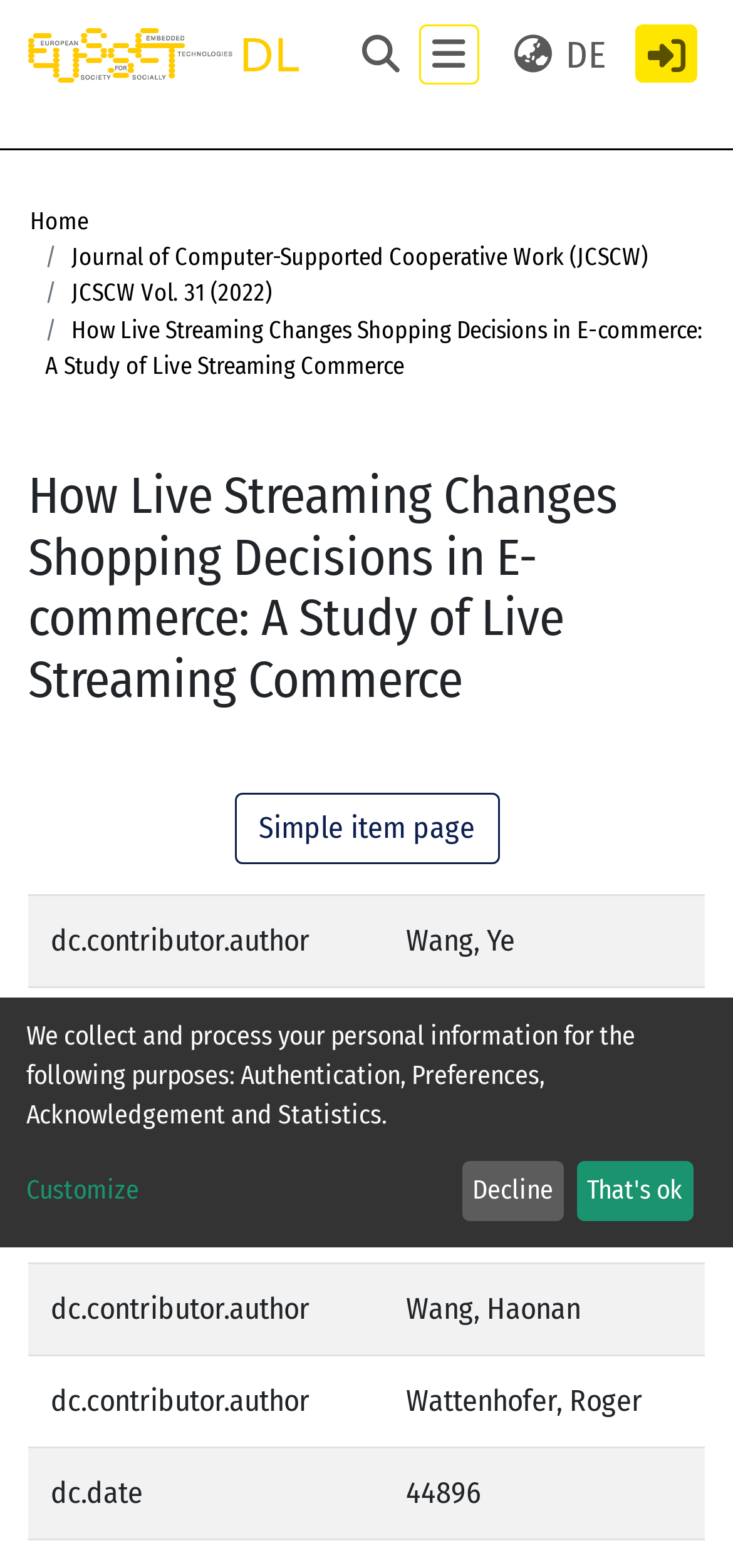Determine the bounding box coordinates of the area to click in order to meet this instruction: "Change language".

[0.695, 0.016, 0.826, 0.052]